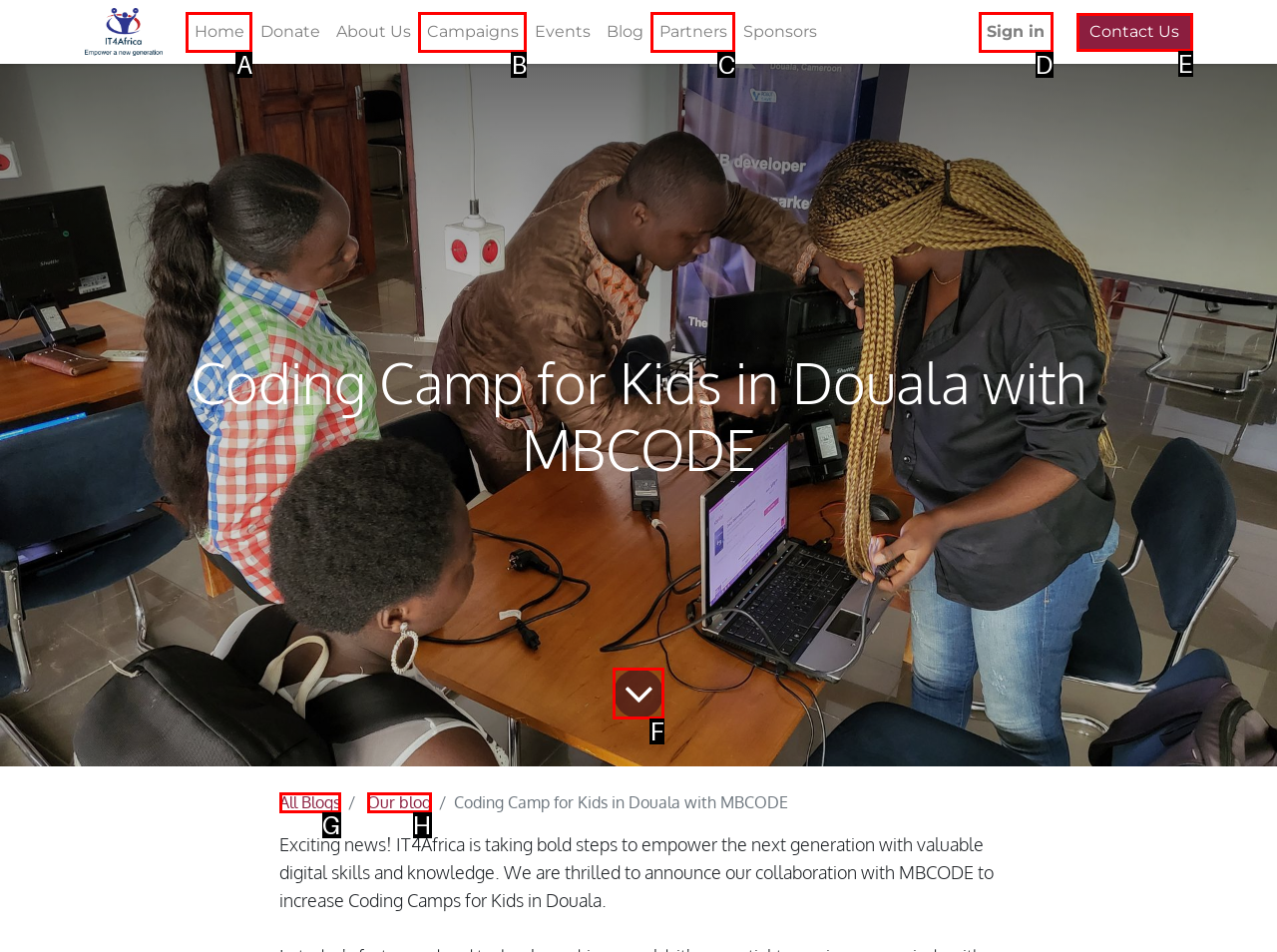Select the option I need to click to accomplish this task: Search for a topic
Provide the letter of the selected choice from the given options.

None